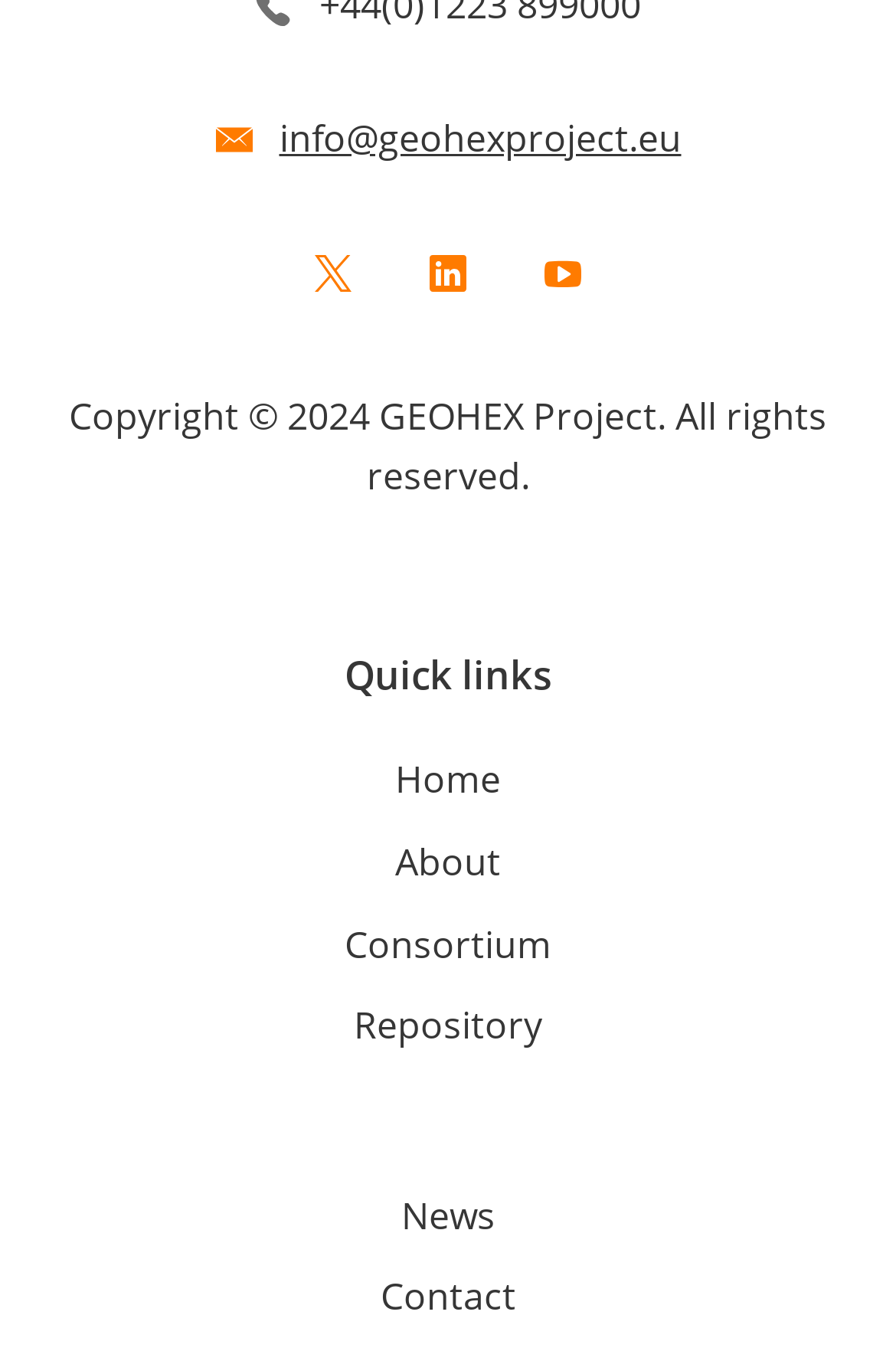How many social media links are there?
Please use the image to provide an in-depth answer to the question.

I counted the number of link elements with images that represent social media platforms, which are Twitter, LinkedIn, and YouTube, located at the top of the page.